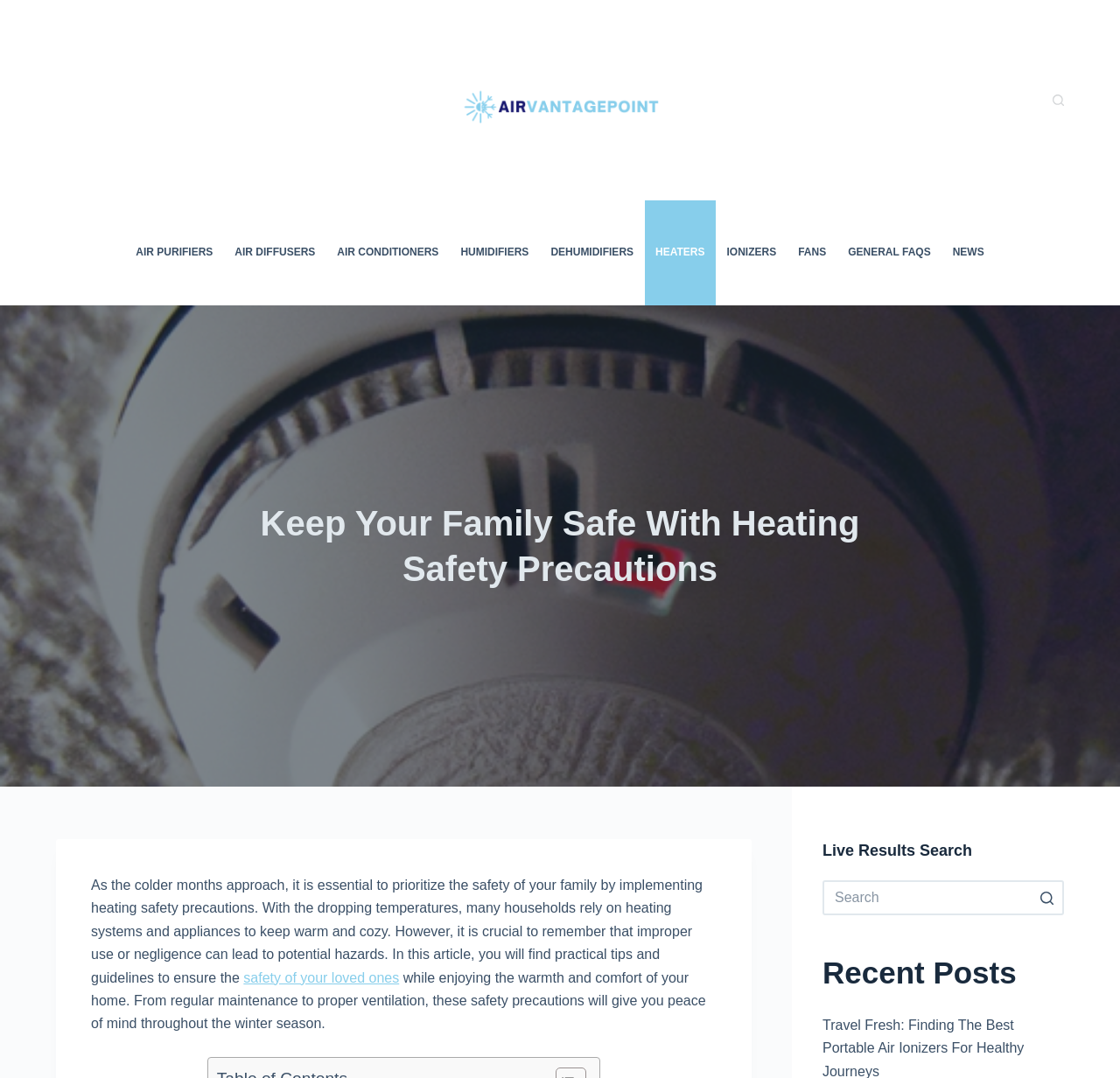Explain in detail what you observe on this webpage.

The webpage is about heating safety precautions, with a focus on keeping families safe during the colder months. At the top left corner, there is a "Skip to content" link, followed by the AirVantagePoint logo, which is an image. To the right of the logo, there is a search form button and a horizontal navigation menu with 10 menu items, including "AIR PURIFIERS", "AIR DIFFUSERS", "AIR CONDITIONERS", and more.

Below the navigation menu, there is a large header section with a heading that reads "Keep Your Family Safe With Heating Safety Precautions". This is followed by a paragraph of text that explains the importance of prioritizing heating safety precautions during the colder months. The text also mentions that the article will provide practical tips and guidelines for ensuring the safety of loved ones.

To the right of the header section, there is a figure element that takes up a significant portion of the page. Below the figure, there is a section with a heading that reads "Live Results Search", which contains a search box and a search button. The search box has a placeholder text that reads "Search for...".

Further down the page, there is a section with a heading that reads "Recent Posts". The page also has a few links scattered throughout, including a link to "safety of your loved ones" and a link to the AirVantagePoint logo. Overall, the webpage appears to be a blog post or article that provides information and tips on heating safety precautions.